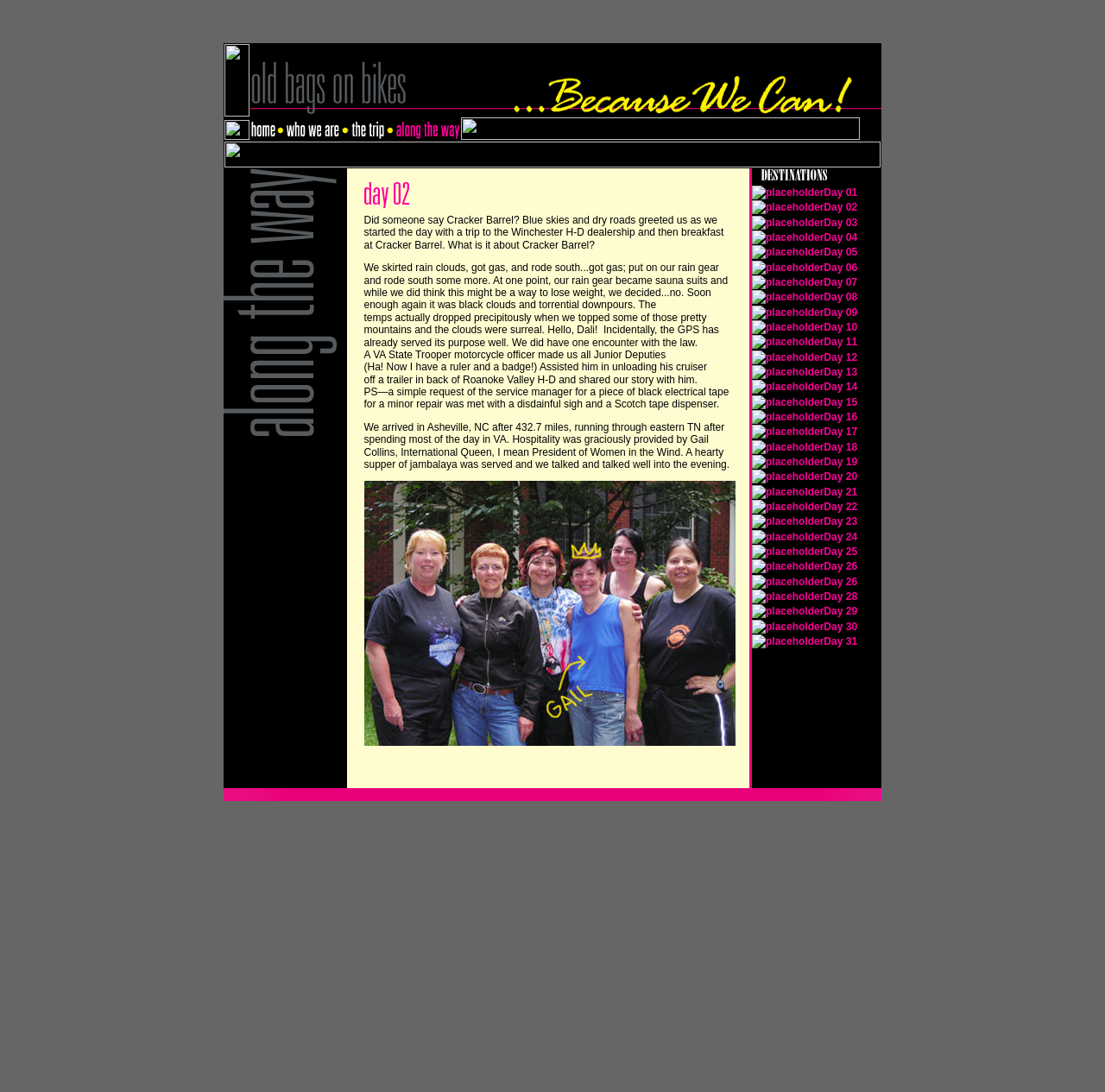Return the bounding box coordinates of the UI element that corresponds to this description: "alt="Who We Are" name="whoweare"". The coordinates must be given as four float numbers in the range of 0 and 1, [left, top, right, bottom].

[0.258, 0.119, 0.309, 0.13]